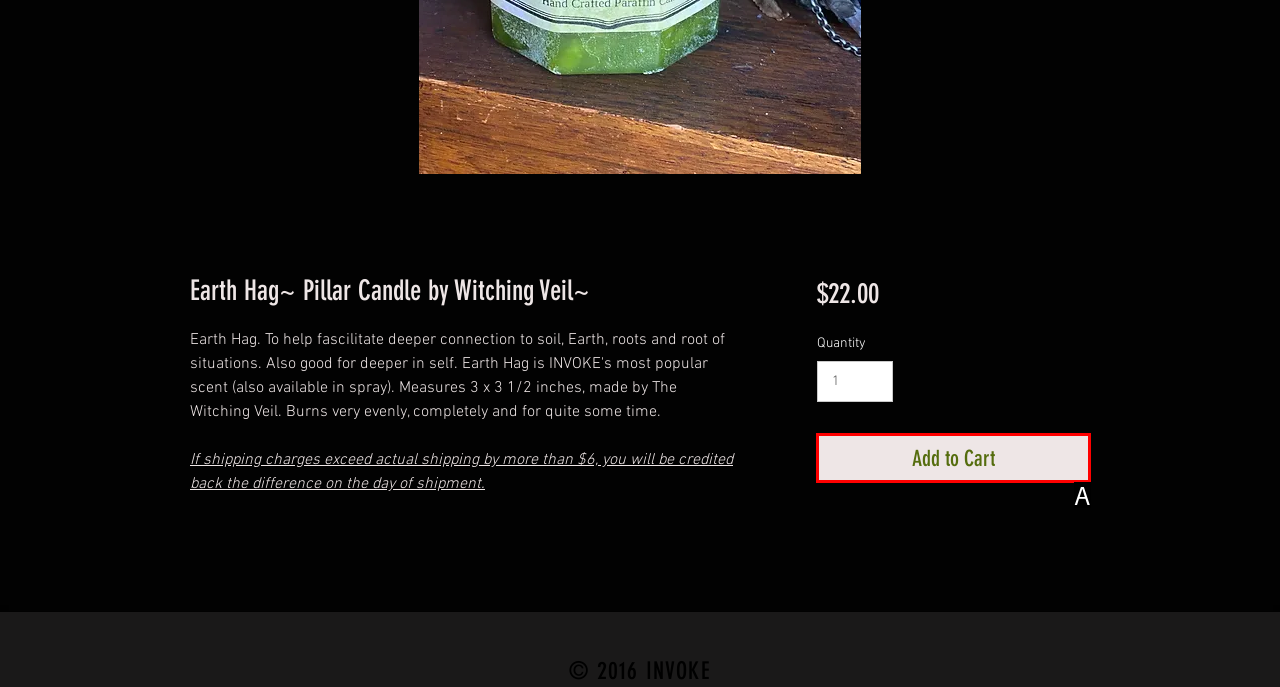Select the option that matches the description: sending across an ID token. Answer with the letter of the correct option directly.

None